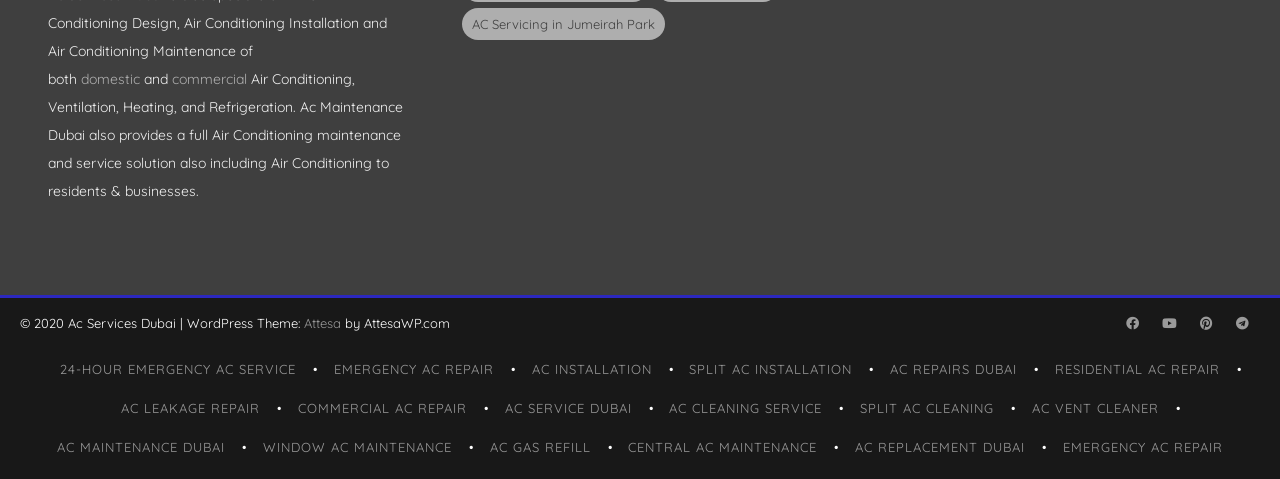Please identify the bounding box coordinates of the region to click in order to complete the task: "Learn about AC MAINTENANCE DUBAI". The coordinates must be four float numbers between 0 and 1, specified as [left, top, right, bottom].

[0.036, 0.892, 0.184, 0.974]